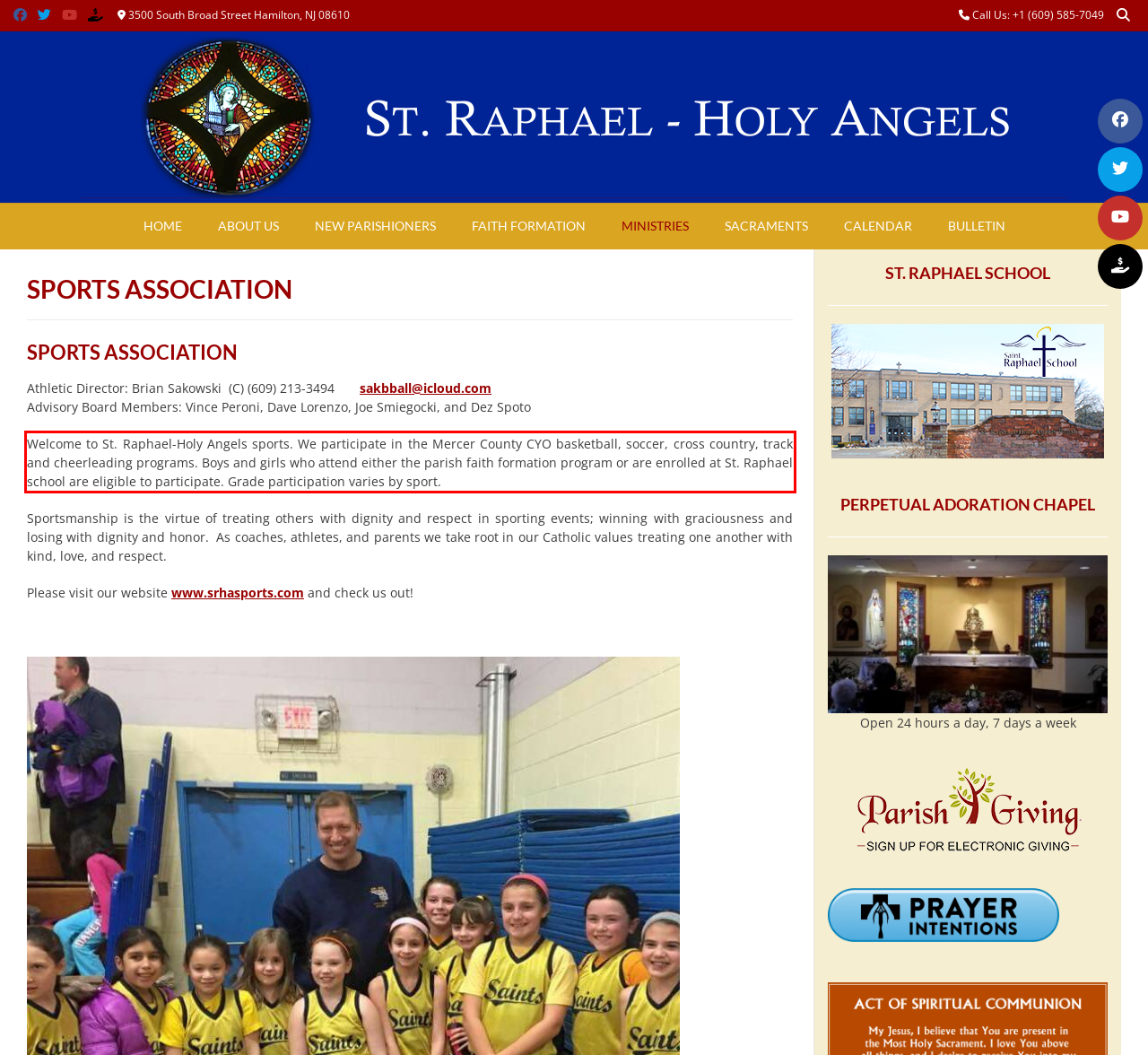Please identify and extract the text content from the UI element encased in a red bounding box on the provided webpage screenshot.

Welcome to St. Raphael-Holy Angels sports. We participate in the Mercer County CYO basketball, soccer, cross country, track and cheerleading programs. Boys and girls who attend either the parish faith formation program or are enrolled at St. Raphael school are eligible to participate. Grade participation varies by sport.